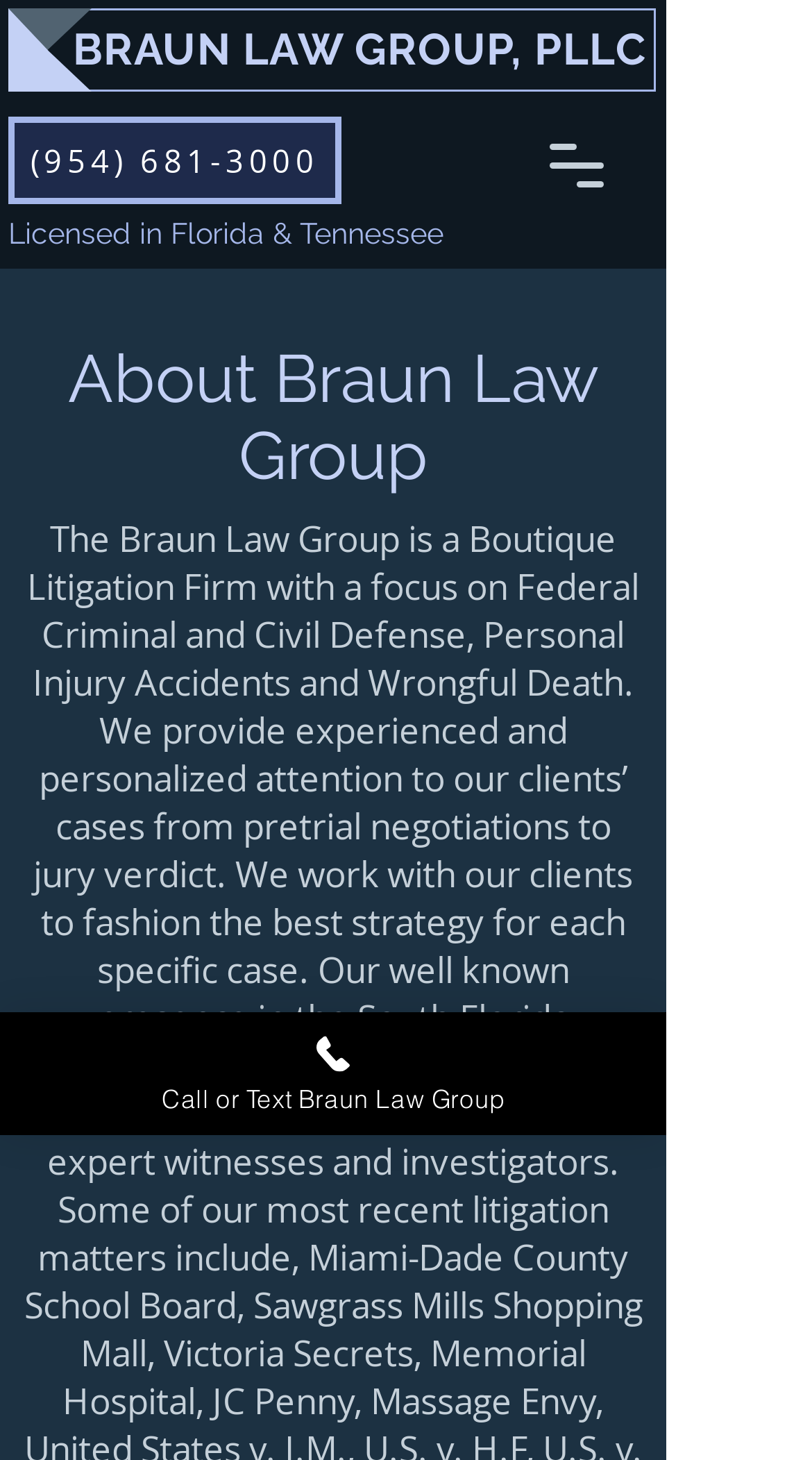Based on the element description, predict the bounding box coordinates (top-left x, top-left y, bottom-right x, bottom-right y) for the UI element in the screenshot: BRAUN LAW GROUP, PLLC

[0.09, 0.016, 0.795, 0.051]